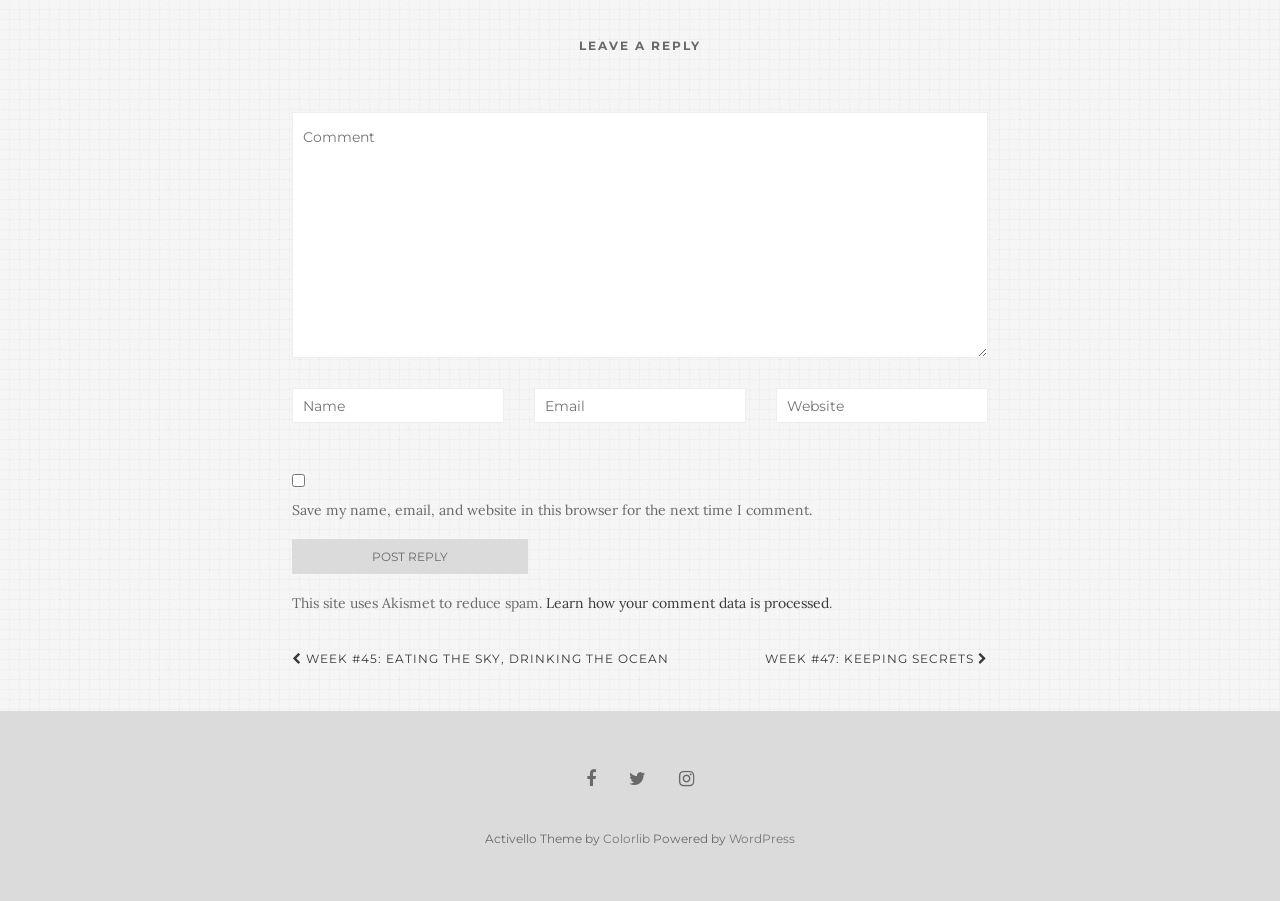What is the theme of the website?
Please answer using one word or phrase, based on the screenshot.

Activello